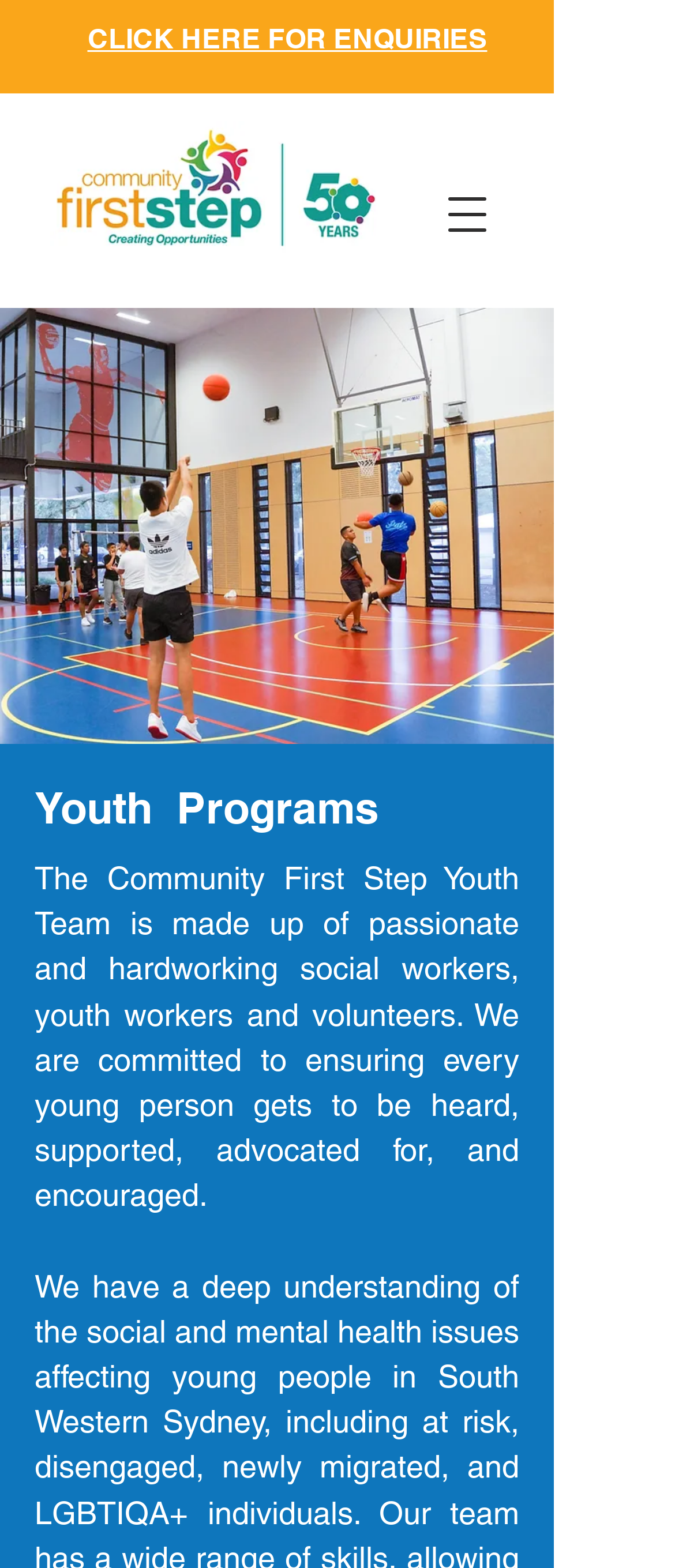Please provide the main heading of the webpage content.

Community First Step Youth Services